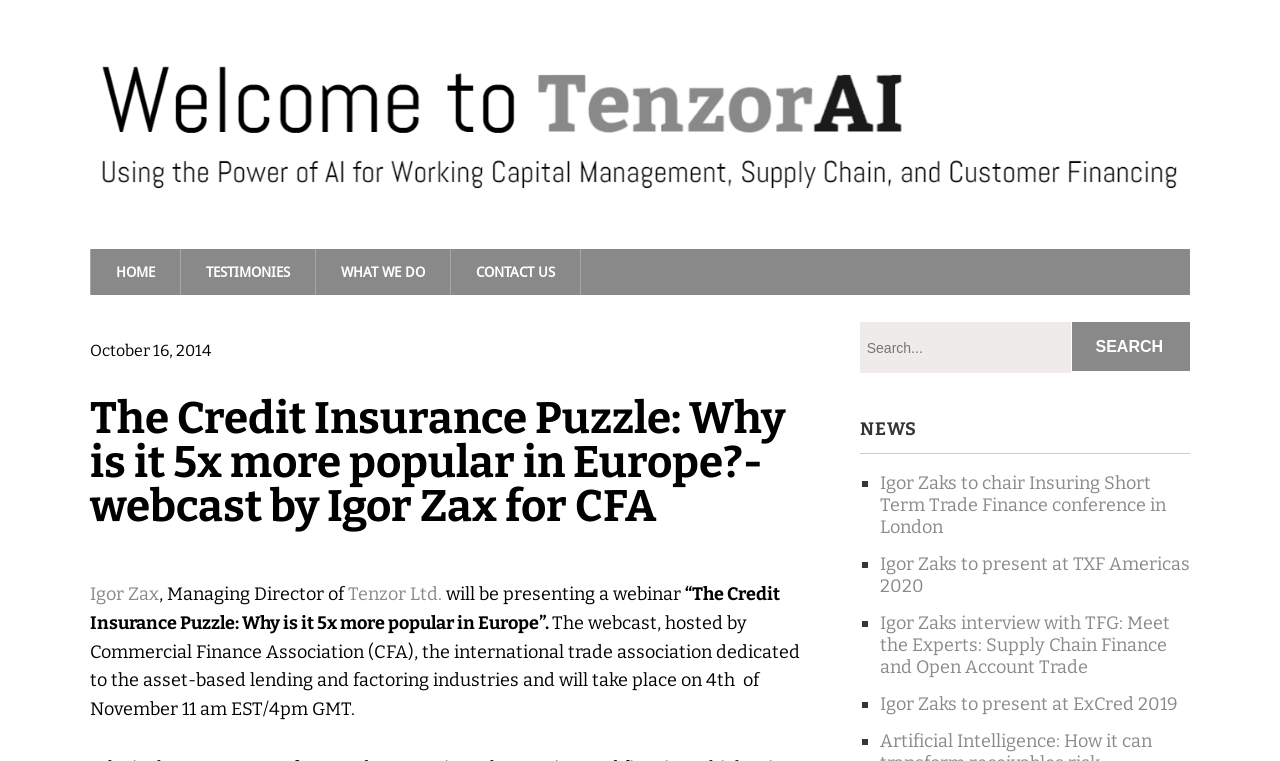Locate the bounding box coordinates of the area you need to click to fulfill this instruction: 'search for something'. The coordinates must be in the form of four float numbers ranging from 0 to 1: [left, top, right, bottom].

[0.672, 0.424, 0.93, 0.491]